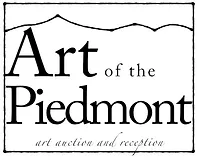Give a short answer using one word or phrase for the question:
What is the phrase below the title?

art auction and reception